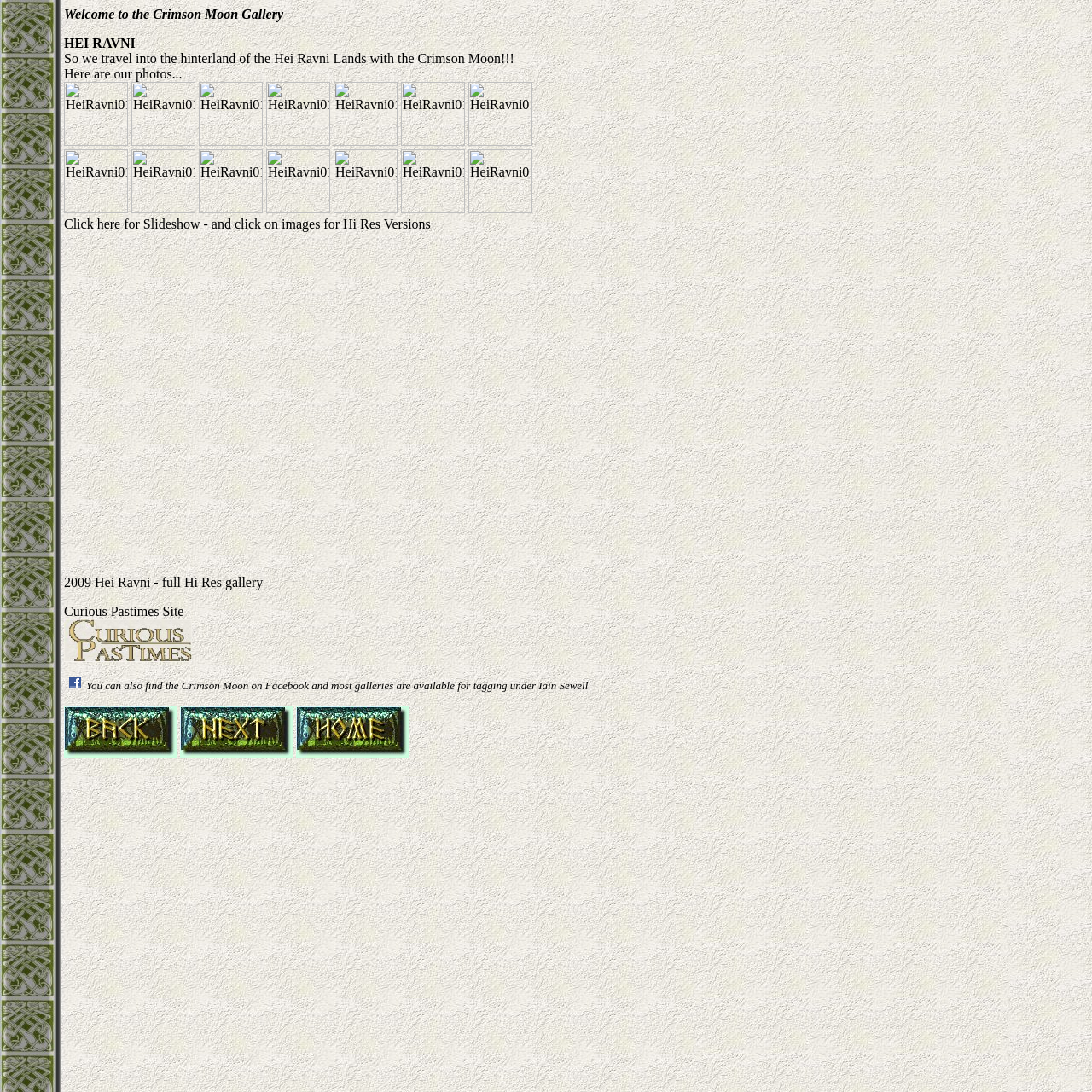Please answer the following query using a single word or phrase: 
What social media platform is mentioned on the page?

Facebook